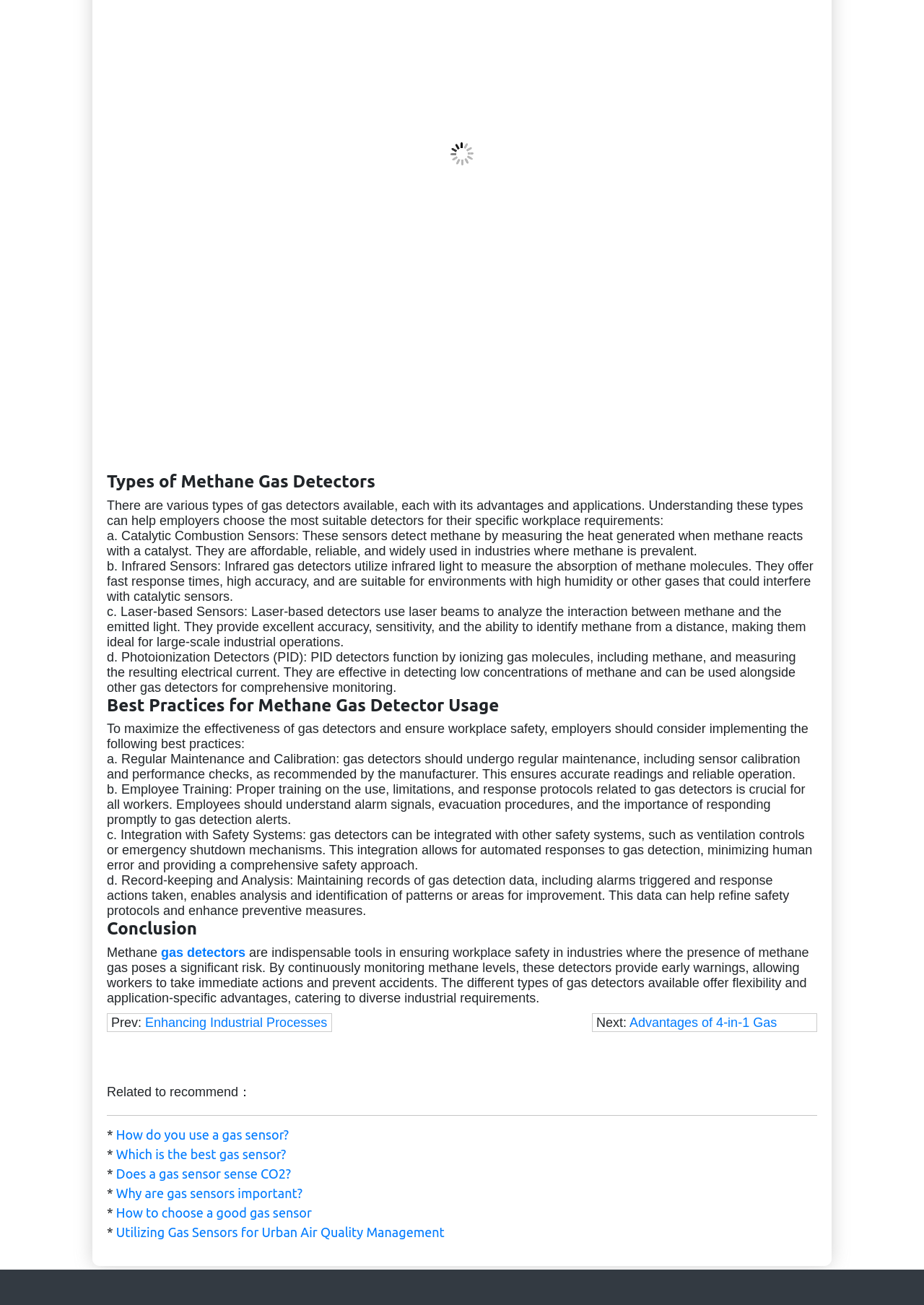What is the purpose of integrating gas detectors with safety systems?
Can you provide an in-depth and detailed response to the question?

According to the webpage, integrating gas detectors with safety systems, such as ventilation controls or emergency shutdown mechanisms, allows for automated responses to gas detection, which minimizes human error and provides a comprehensive safety approach.